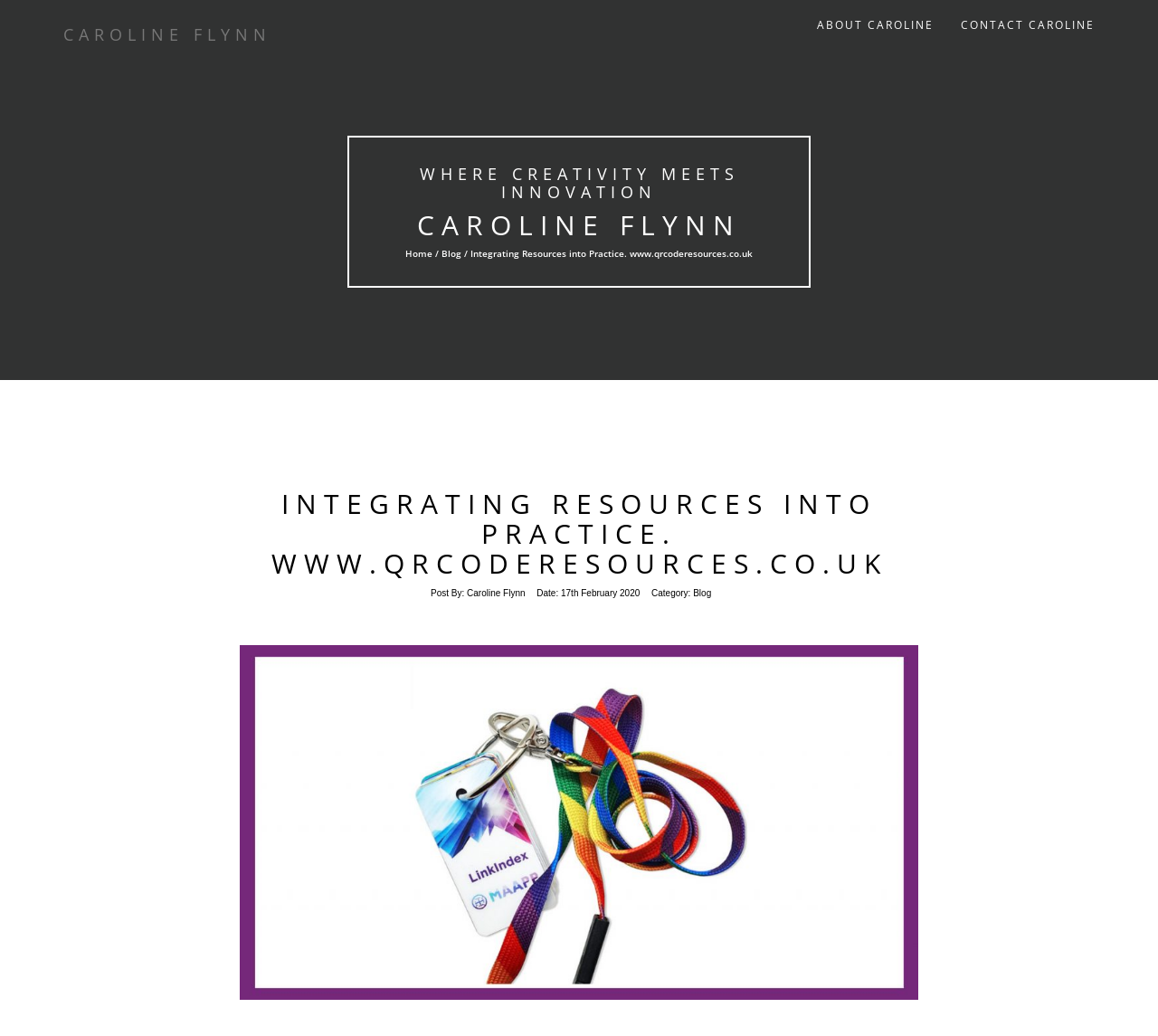Provide an in-depth caption for the elements present on the webpage.

The webpage is about Caroline Flynn, a resource integrator, and her website www.qrcoderesources.co.uk. At the top left, there is a link to Caroline Flynn's name, which is also a heading. To the right of it, there are two more links: "ABOUT CAROLINE" and "CONTACT CAROLINE". 

Below these links, there are three headings: "WHERE CREATIVITY MEETS INNOVATION", "CAROLINE FLYNN", and "Home / Blog / Integrating Resources into Practice. www.qrcoderesources.co.uk". The second heading has a link to Caroline Flynn's name. The third heading has a link to "Blog".

In the middle of the page, there is a prominent heading "INTEGRATING RESOURCES INTO PRACTICE. WWW.QRCODERESOURCES.CO.UK" with a link to the same text. 

At the bottom of the page, there is a section with several lines of text. It starts with "Post By: Caroline Flynn", followed by "Date: 17th February 2020", and then "Category: Blog". Each of these lines has a corresponding link or text element.